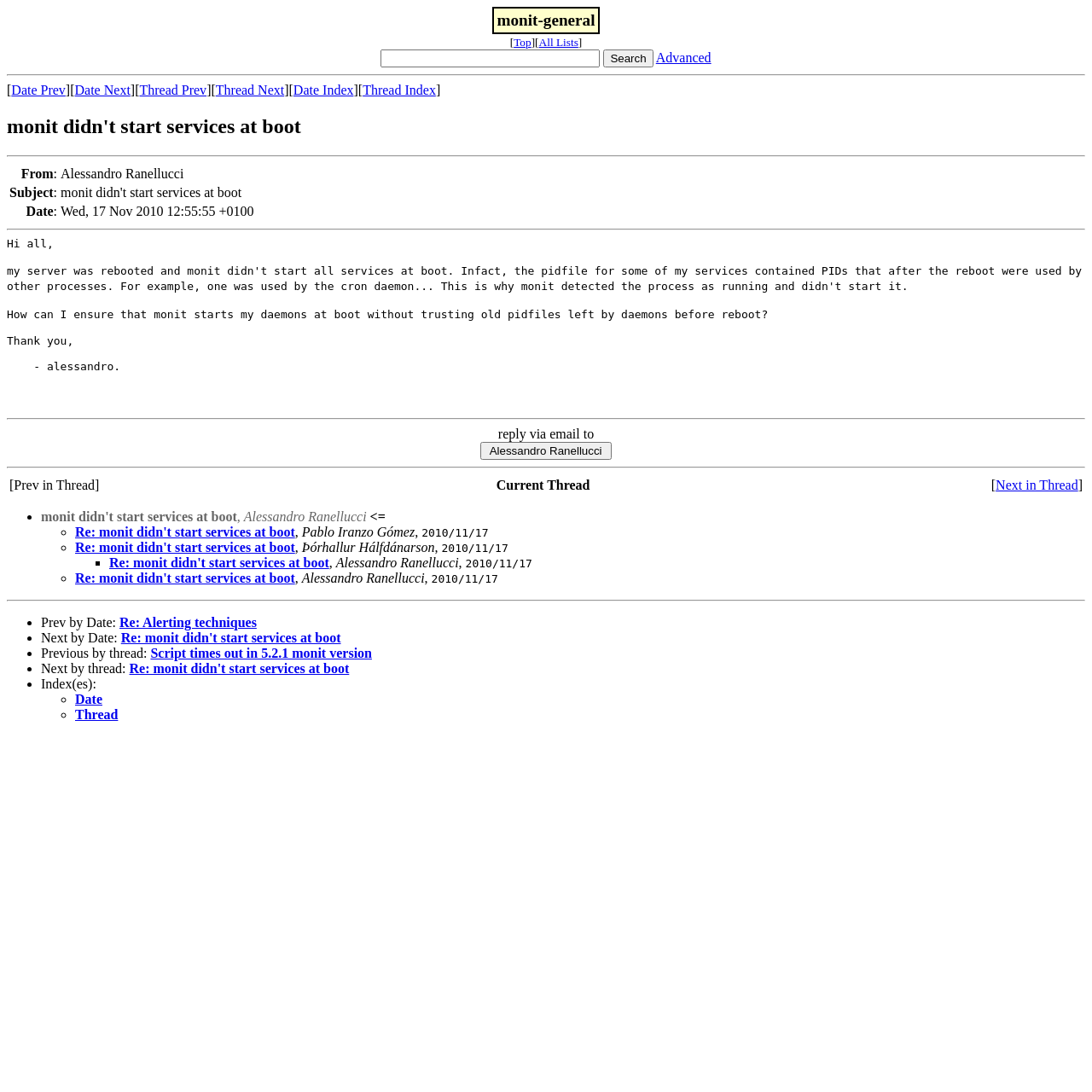Specify the bounding box coordinates of the area to click in order to follow the given instruction: "Click on 'All Lists'."

[0.493, 0.033, 0.53, 0.045]